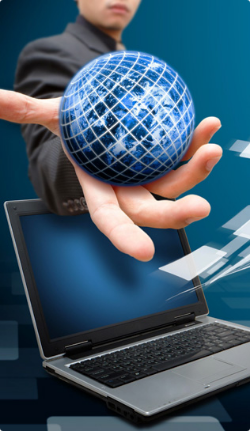What does the background of the image suggest?
Please respond to the question with a detailed and thorough explanation.

The background of the image features a sleek, modern design, which suggests innovation and the integration of technology into daily life, conveying the idea that technology is easily accessible and empowers individuals.